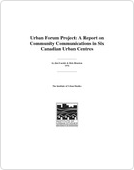Based on the image, provide a detailed response to the question:
What is the affiliation of the authors?

The authors, Jim Cassidy and Dick Houston, are affiliated with the Institute of Urban Studies, which is mentioned below their names on the cover page of the report.